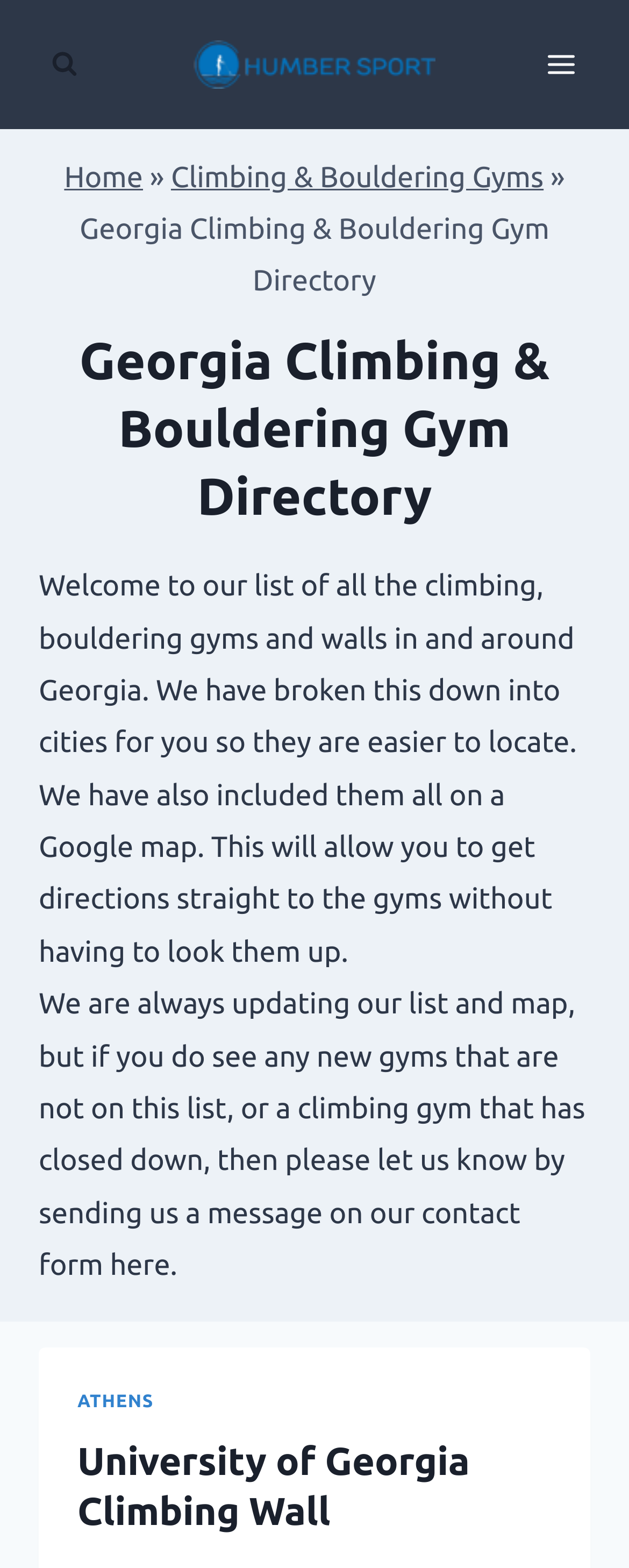Find the coordinates for the bounding box of the element with this description: "Home".

[0.102, 0.102, 0.227, 0.123]